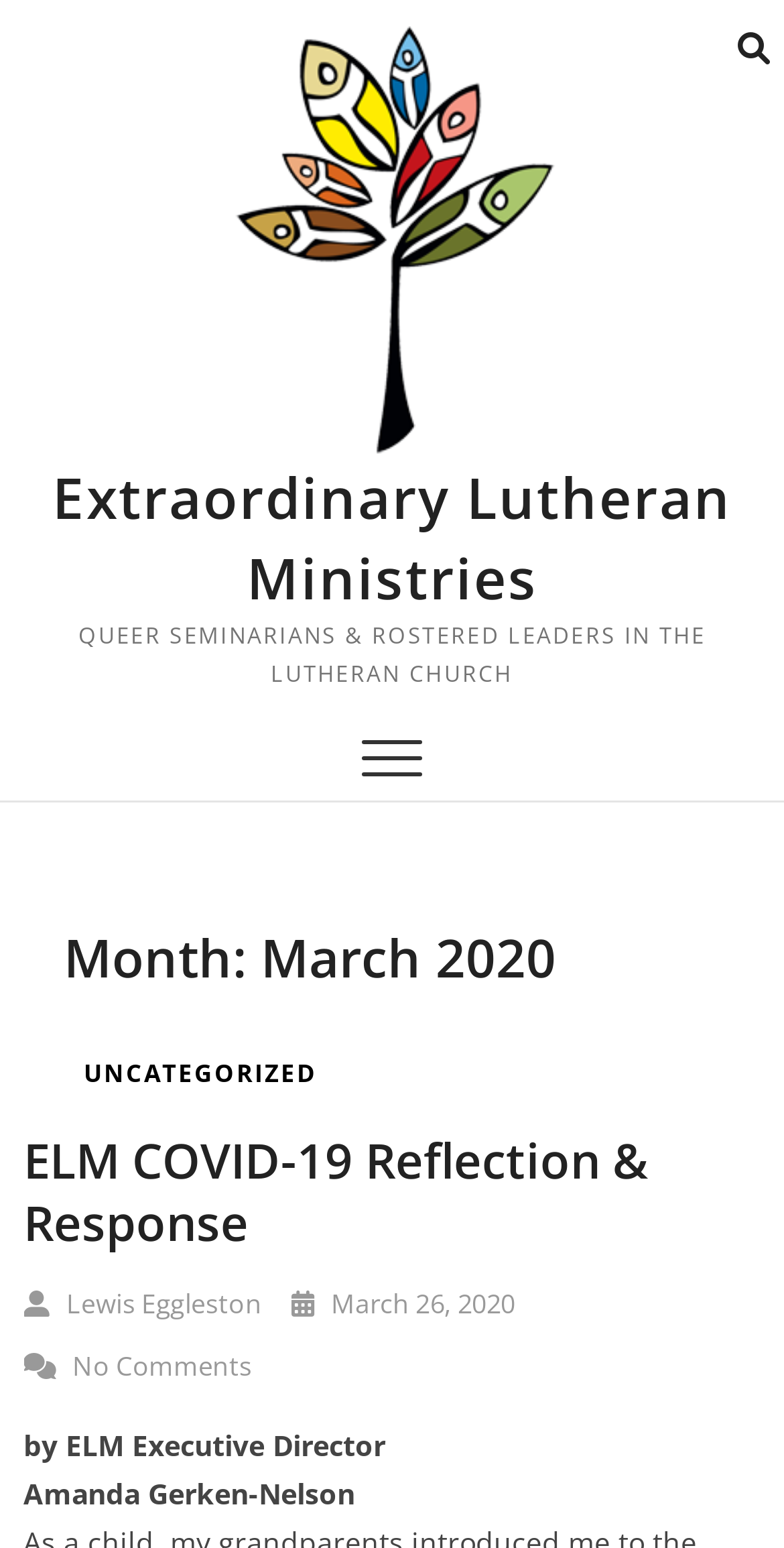Please reply to the following question with a single word or a short phrase:
How many comments are there on the first article?

No Comments